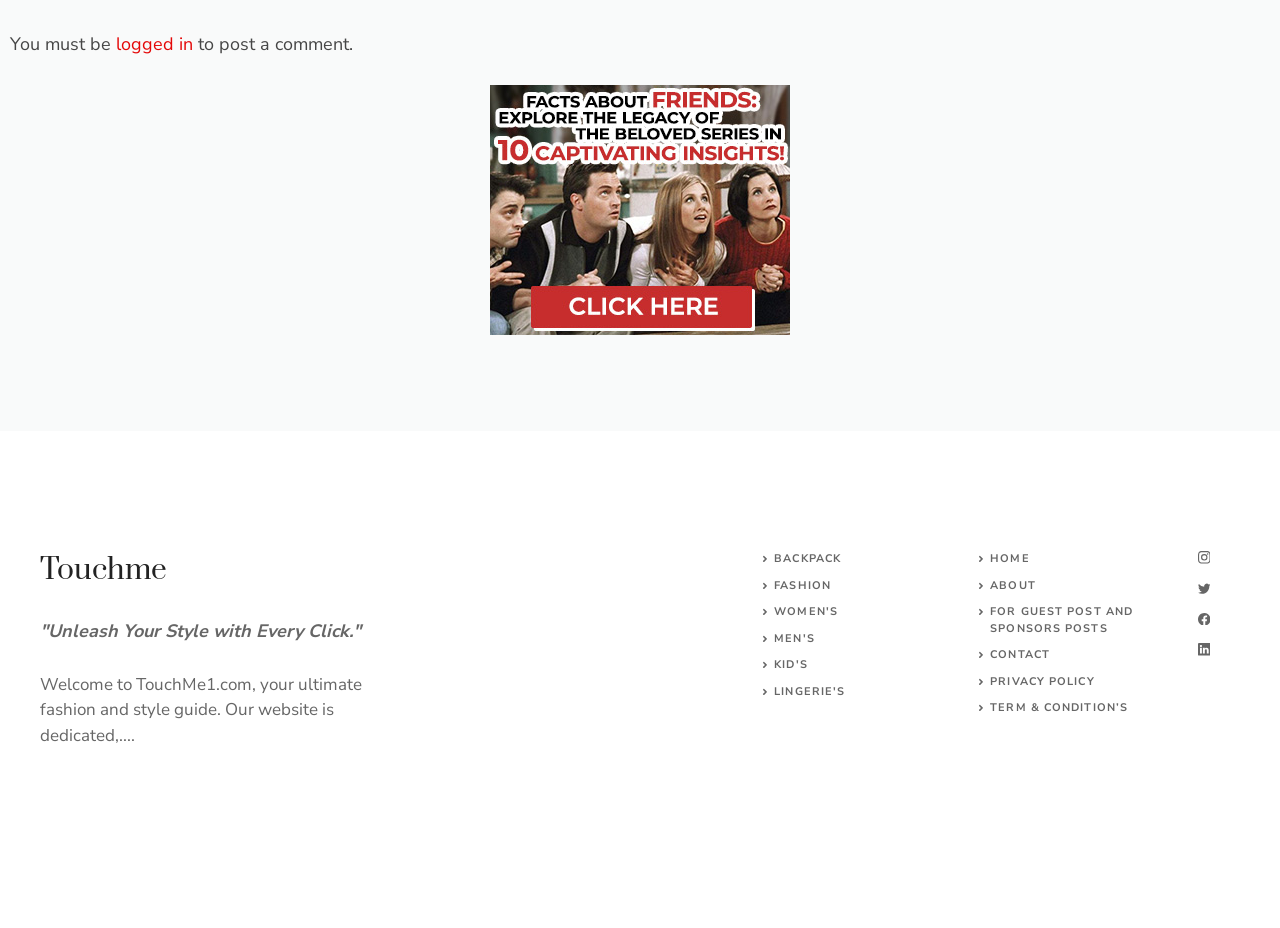Based on the image, provide a detailed and complete answer to the question: 
What is the purpose of the website?

The website is dedicated to providing a fashion and style guide, as stated in the welcome message 'Welcome to TouchMe1.com, your ultimate fashion and style guide.'.